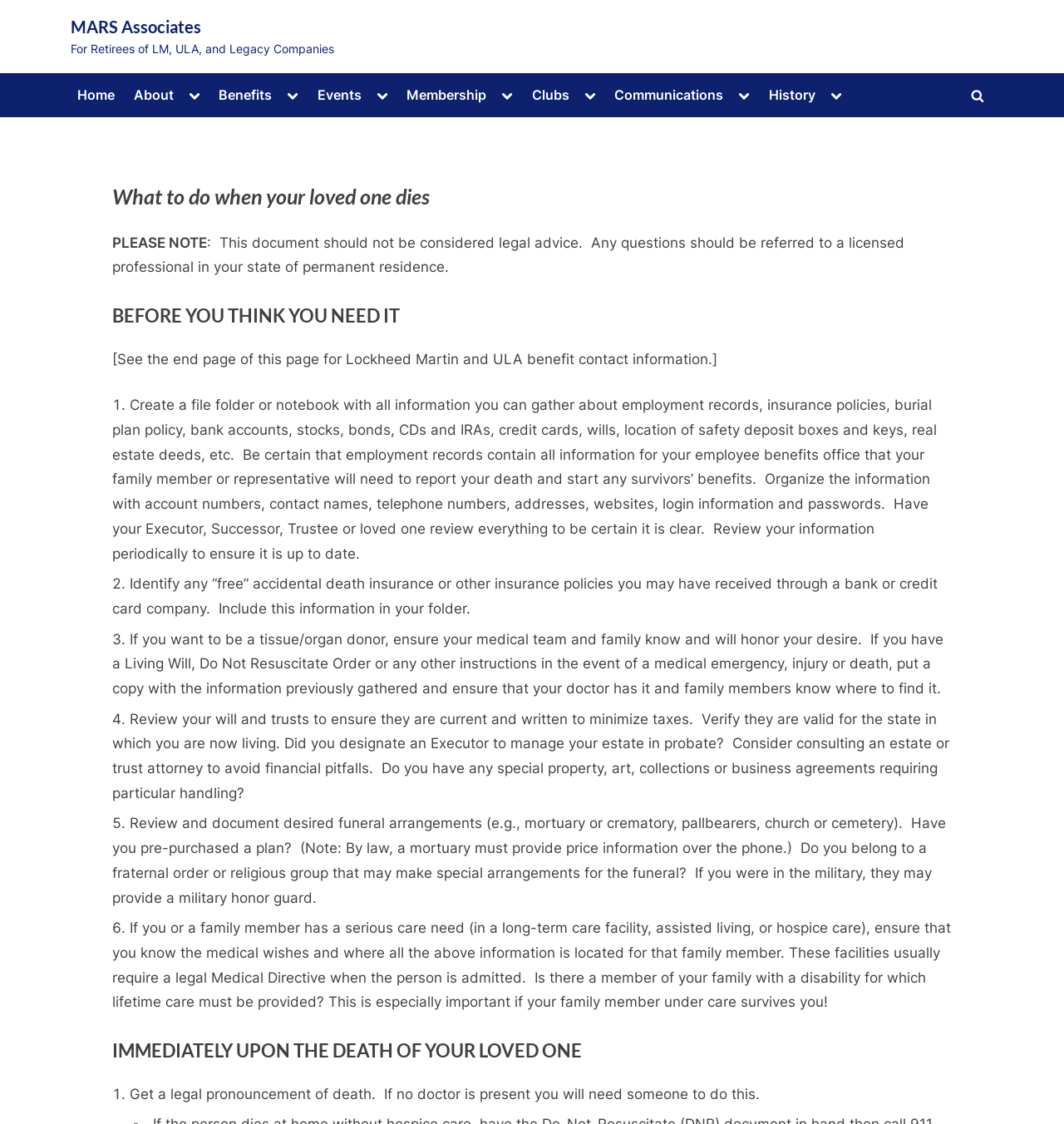Please locate the bounding box coordinates of the region I need to click to follow this instruction: "Click the 'Home' link".

[0.066, 0.071, 0.114, 0.099]